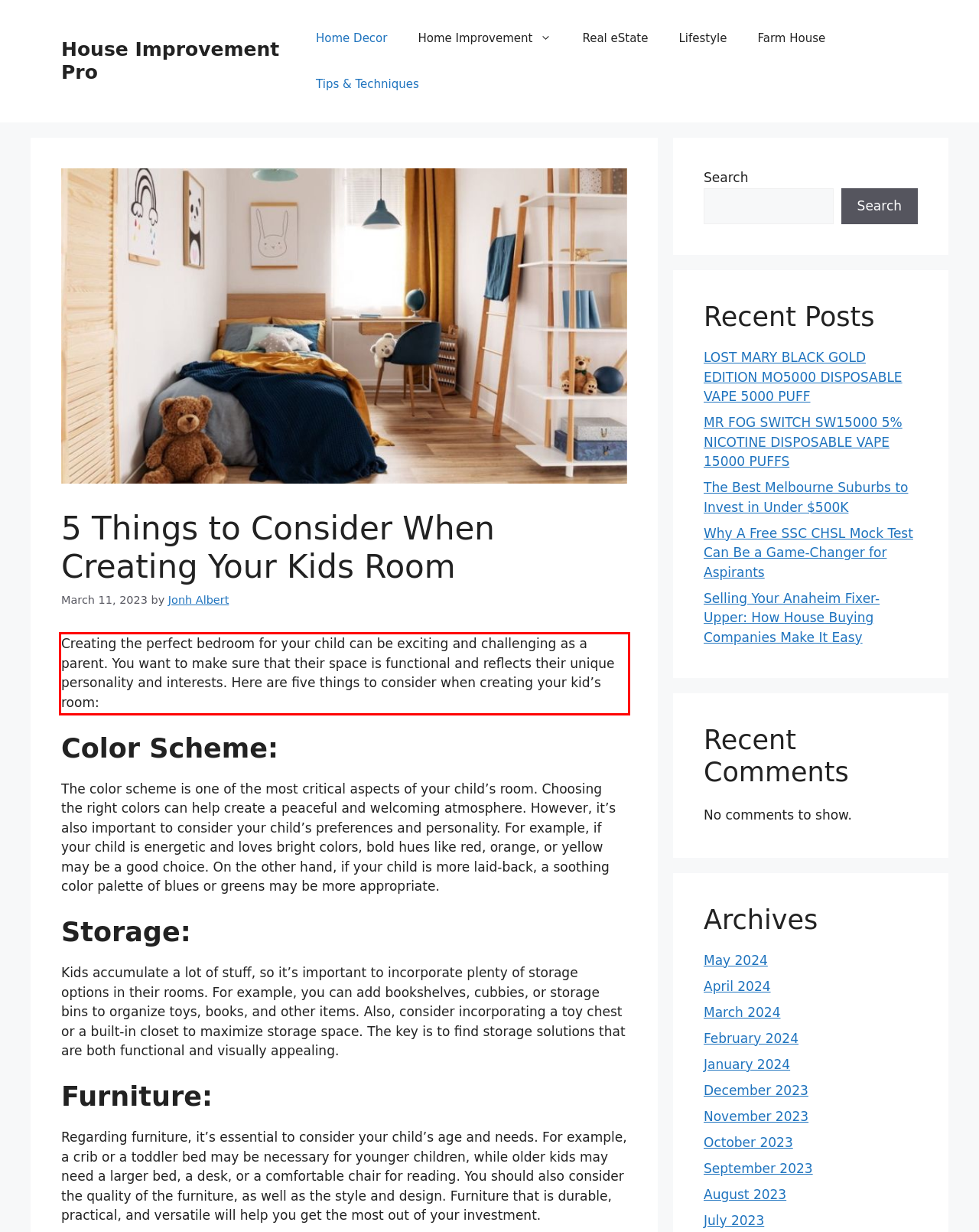You are looking at a screenshot of a webpage with a red rectangle bounding box. Use OCR to identify and extract the text content found inside this red bounding box.

Creating the perfect bedroom for your child can be exciting and challenging as a parent. You want to make sure that their space is functional and reflects their unique personality and interests. Here are five things to consider when creating your kid’s room: